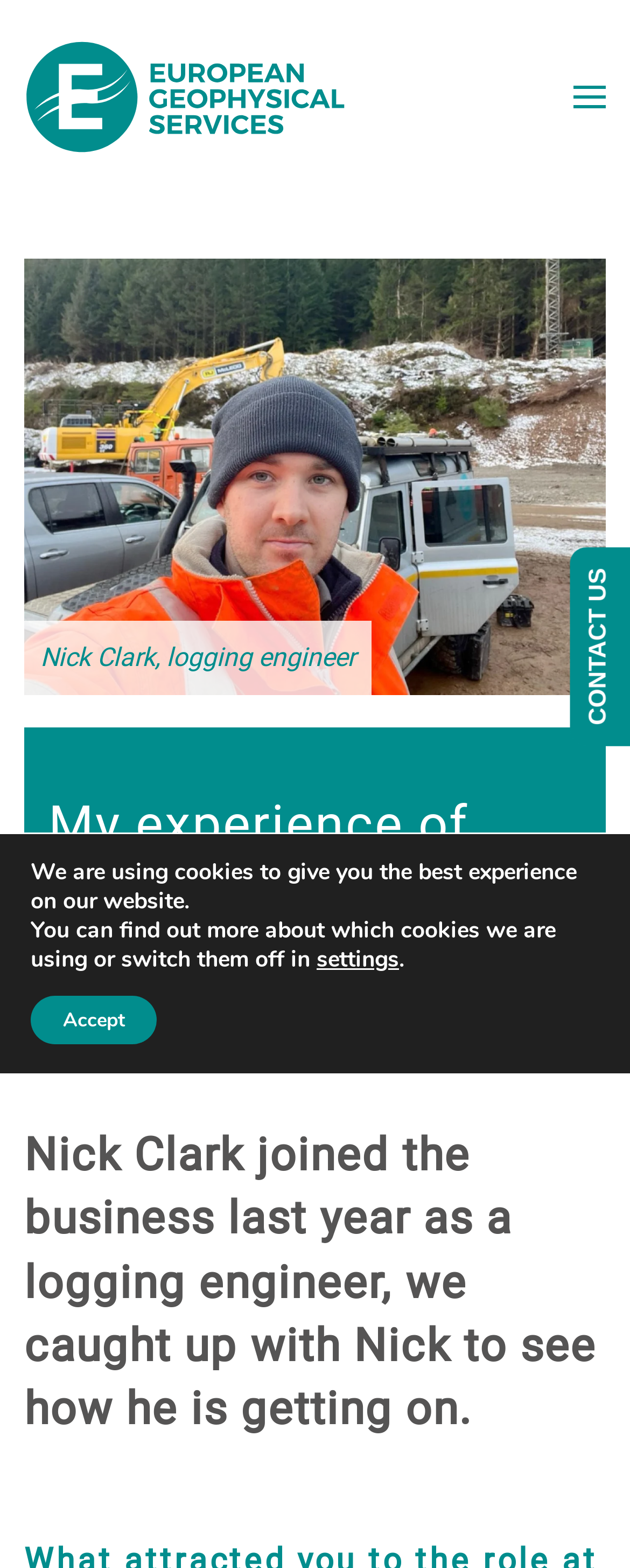Based on the element description Accept, identify the bounding box coordinates for the UI element. The coordinates should be in the format (top-left x, top-left y, bottom-right x, bottom-right y) and within the 0 to 1 range.

[0.049, 0.635, 0.254, 0.666]